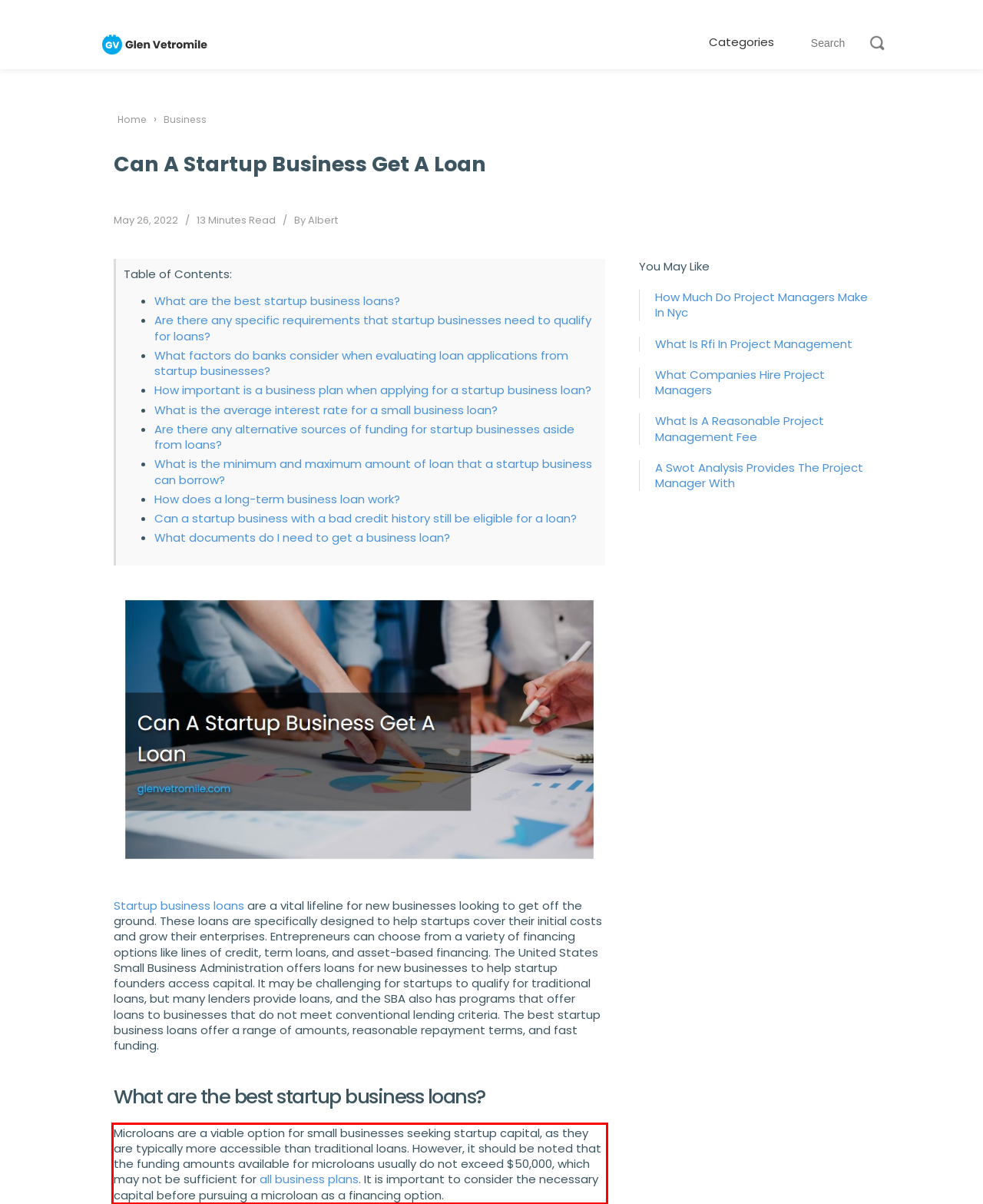Please analyze the provided webpage screenshot and perform OCR to extract the text content from the red rectangle bounding box.

Microloans are a viable option for small businesses seeking startup capital, as they are typically more accessible than traditional loans. However, it should be noted that the funding amounts available for microloans usually do not exceed $50,000, which may not be sufficient for all business plans. It is important to consider the necessary capital before pursuing a microloan as a financing option.